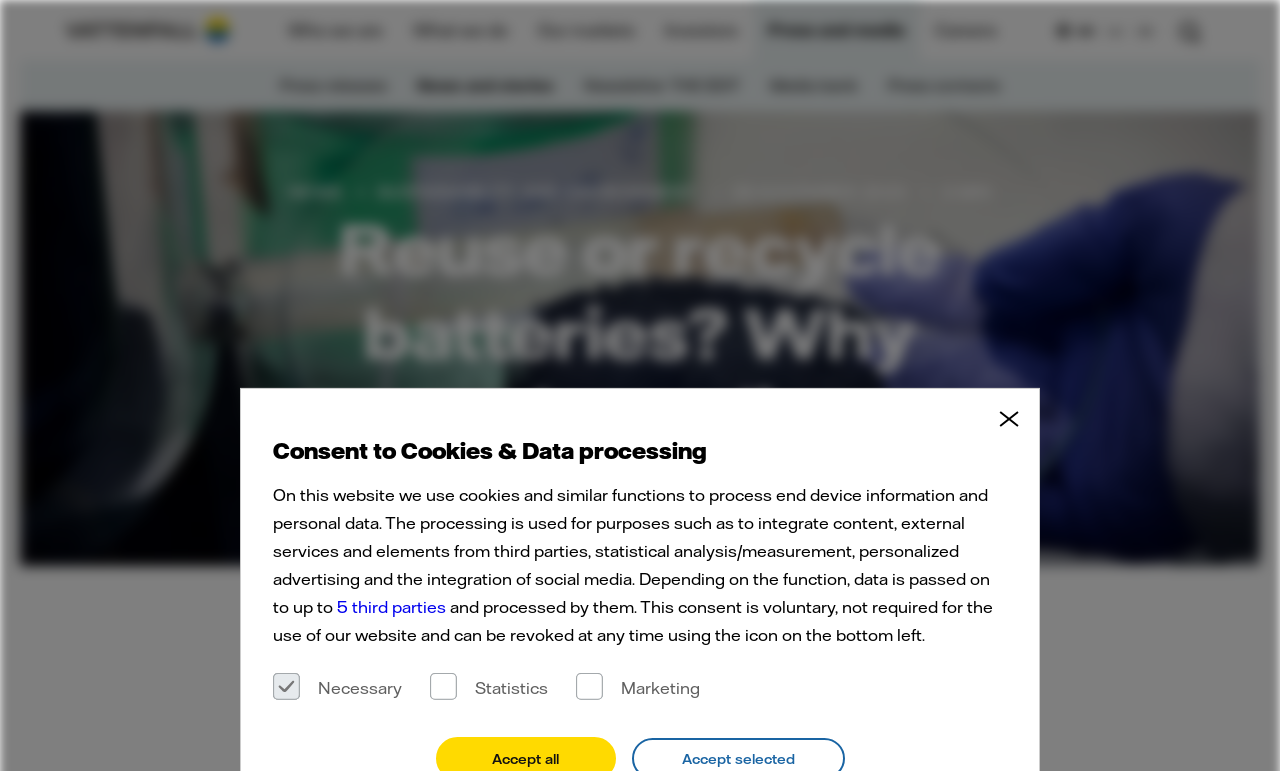Identify the first-level heading on the webpage and generate its text content.

Reuse or recycle batteries? Why researchers disagree